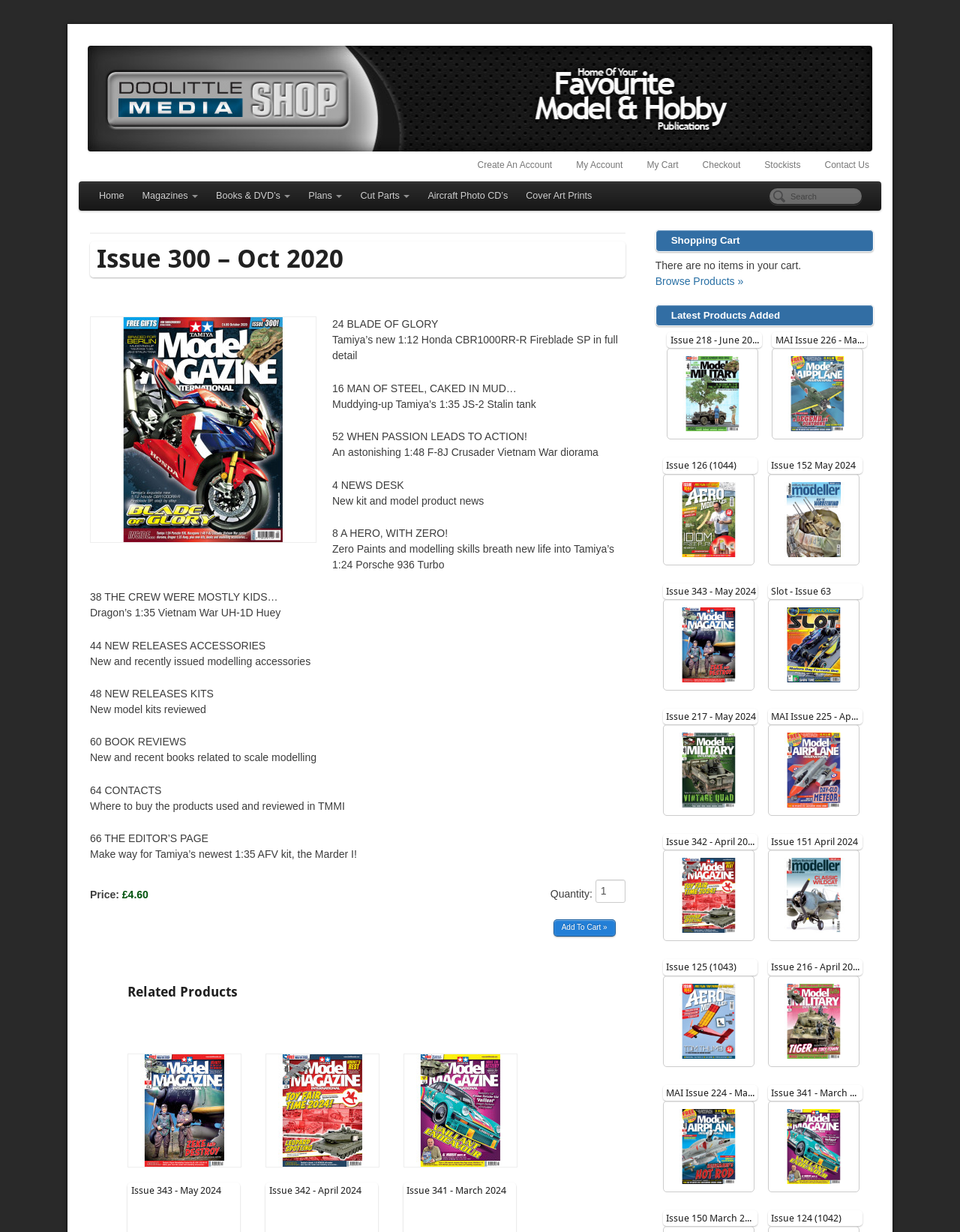Provide the bounding box coordinates of the HTML element this sentence describes: "Cover Art Prints".

[0.538, 0.148, 0.626, 0.171]